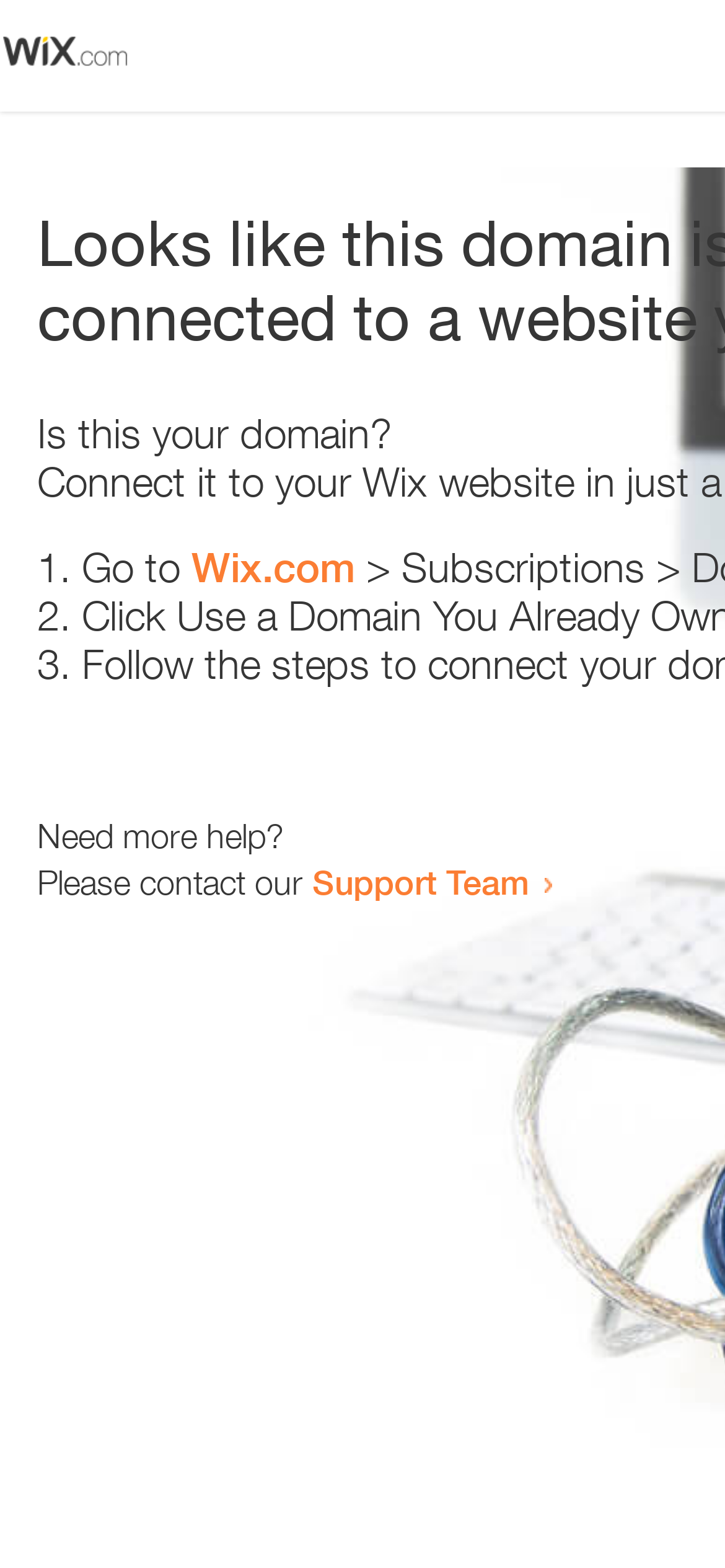Determine the bounding box for the described HTML element: "Wix.com". Ensure the coordinates are four float numbers between 0 and 1 in the format [left, top, right, bottom].

[0.264, 0.346, 0.49, 0.377]